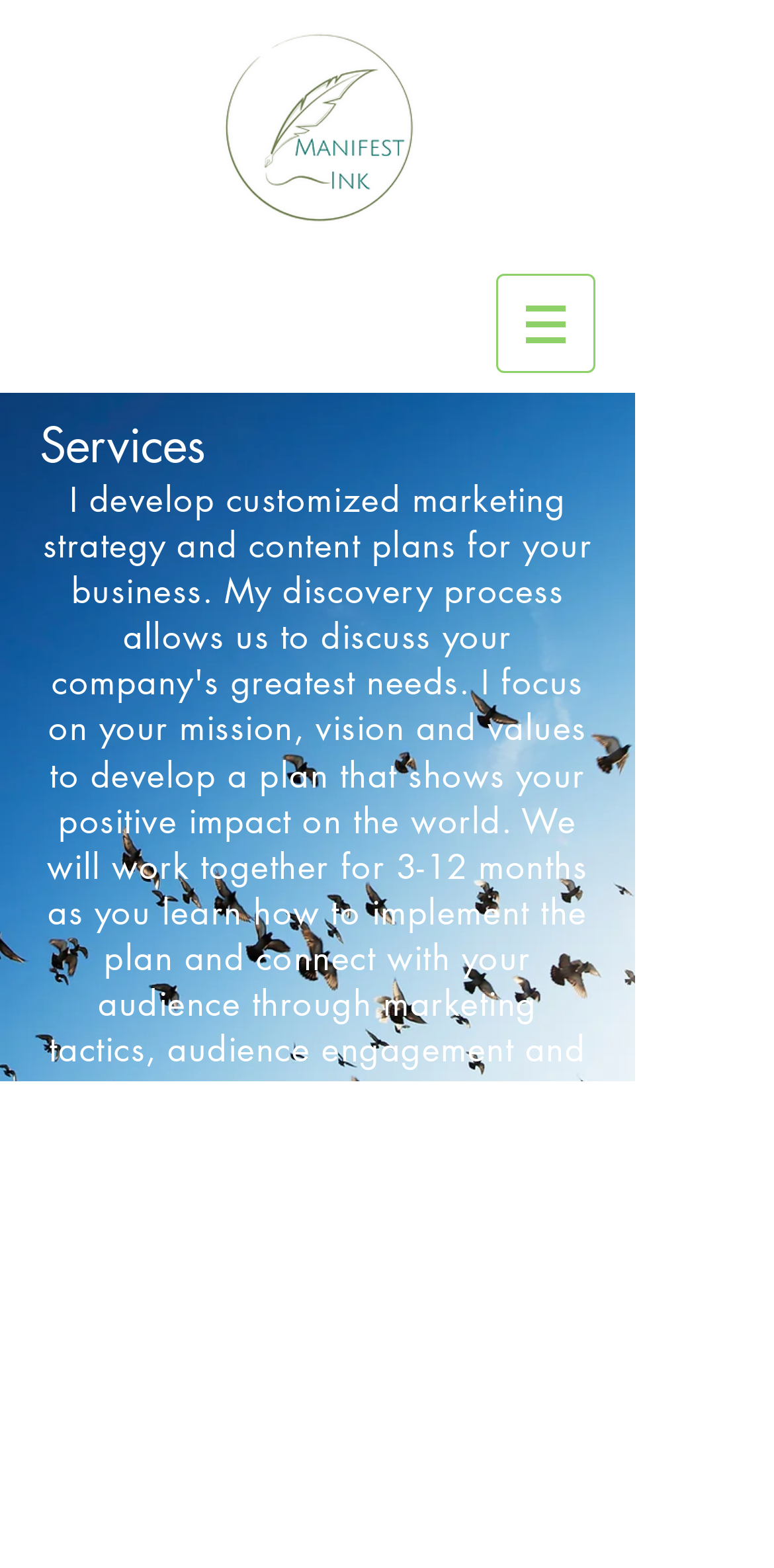Offer a detailed explanation of the webpage layout and contents.

The webpage is about Marketing Services by HeidiRose, featuring a logo of Manifest Ink at the top left corner. Below the logo, there is a navigation menu labeled "Site" at the top right corner, which contains a dropdown menu button with an icon.

The main content of the webpage is divided into two sections. The first section is headed by "Services" and is located at the top center of the page. The second section is headed by "Your Customized Plan May Include:" and is located below the first section, spanning across the entire width of the page.

In the second section, there are six services listed in a vertical column, starting from the top: Marketing Strategy, Mission, Vision, Values Development, Messaging Brainstorm, Content Calendar, Search Engine Optimization, and Freelance Writing Services. These services are listed in a concise manner, with each service taking up a single line.